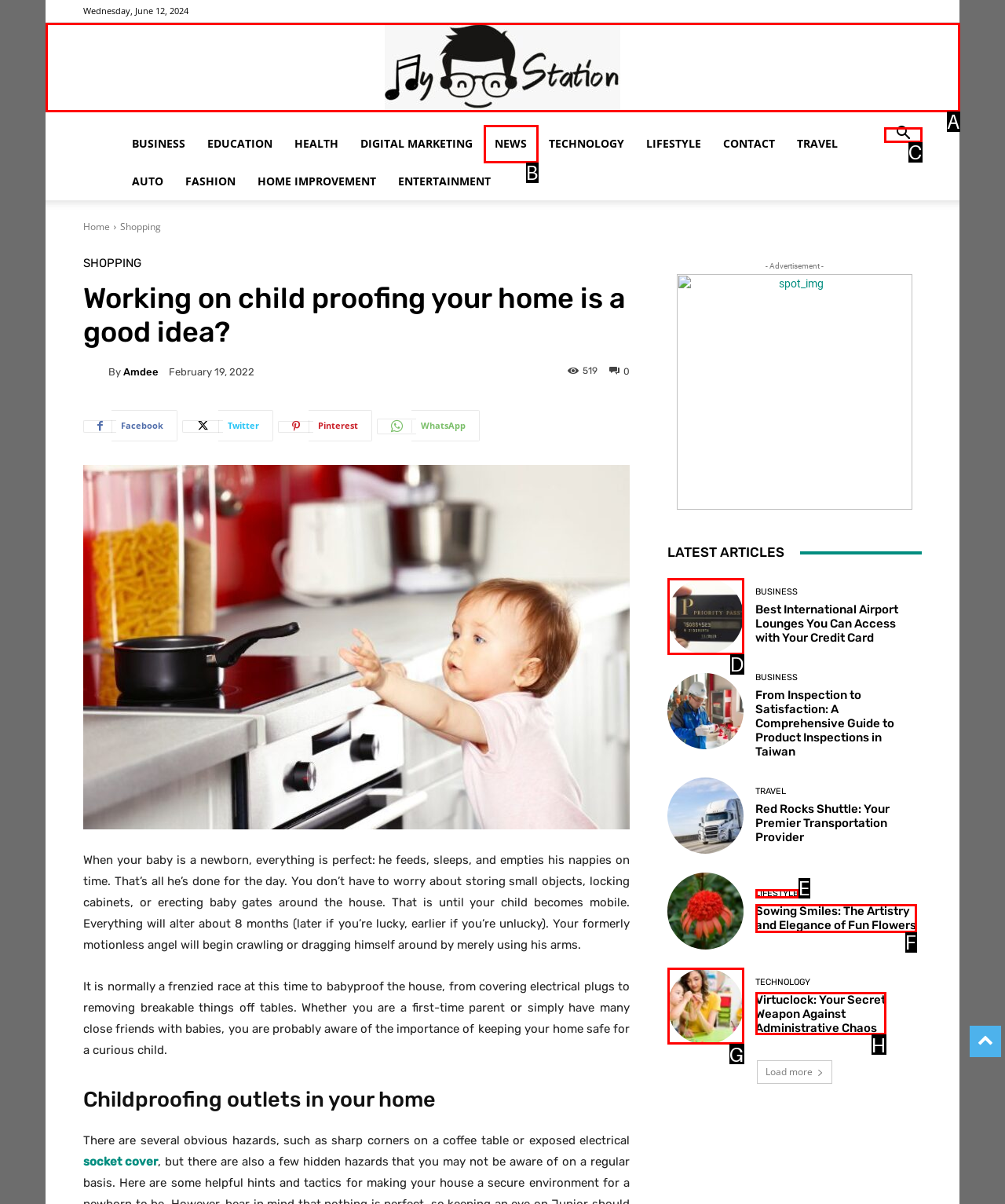Tell me which one HTML element best matches the description: aria-label="Search" Answer with the option's letter from the given choices directly.

C